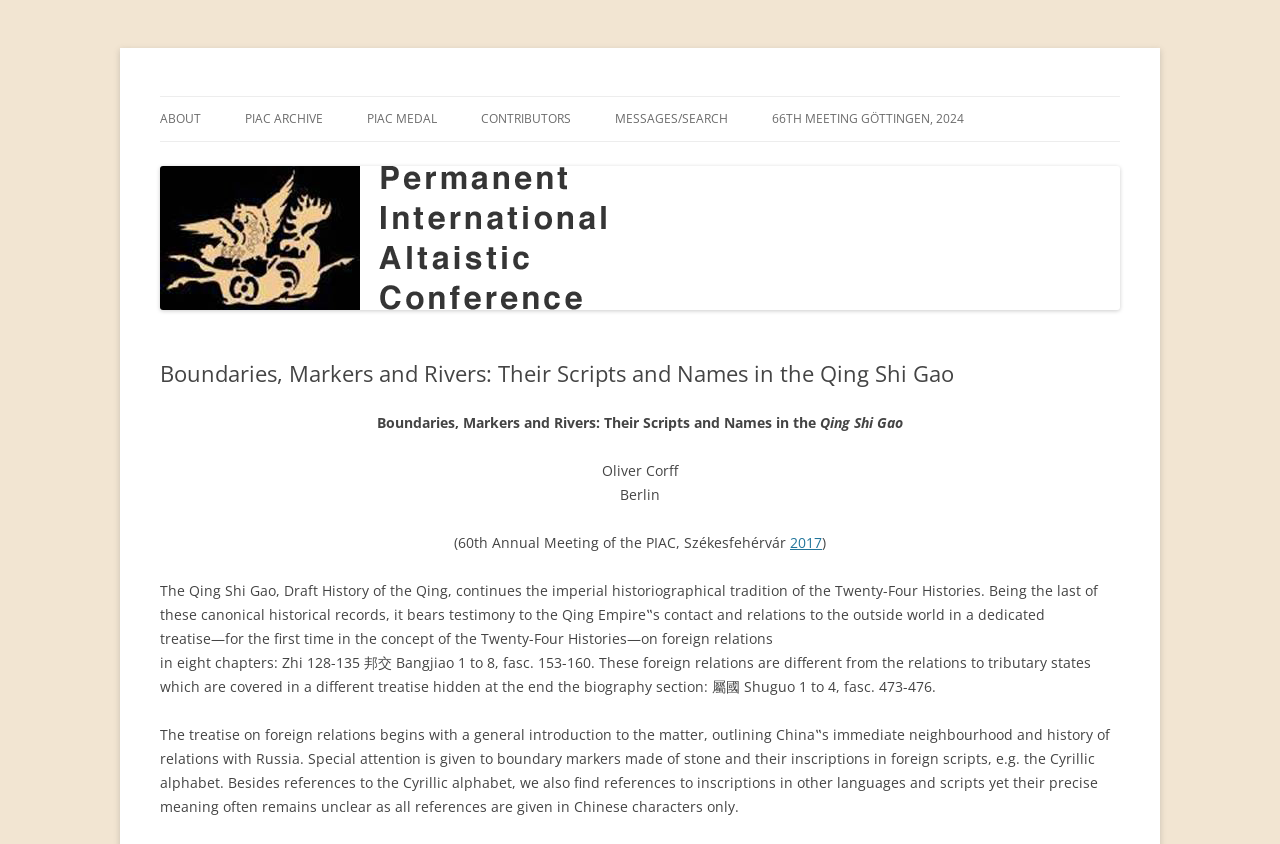Pinpoint the bounding box coordinates of the clickable element to carry out the following instruction: "Read the 'Boundaries, Markers and Rivers: Their Scripts and Names in the Qing Shi Gao' article."

[0.125, 0.427, 0.875, 0.458]